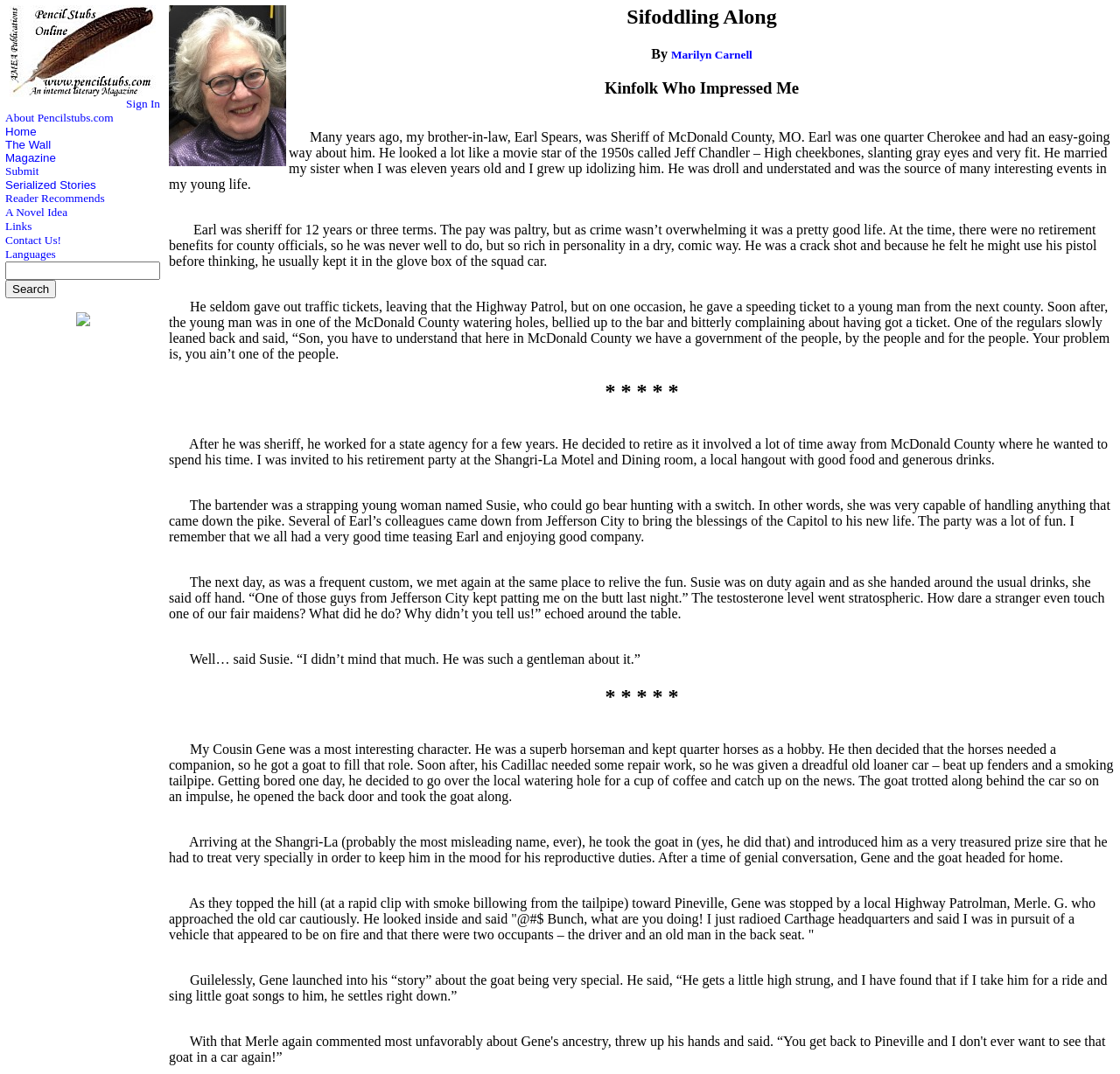Please reply to the following question using a single word or phrase: 
Who is the author of the story?

Marilyn Carnell